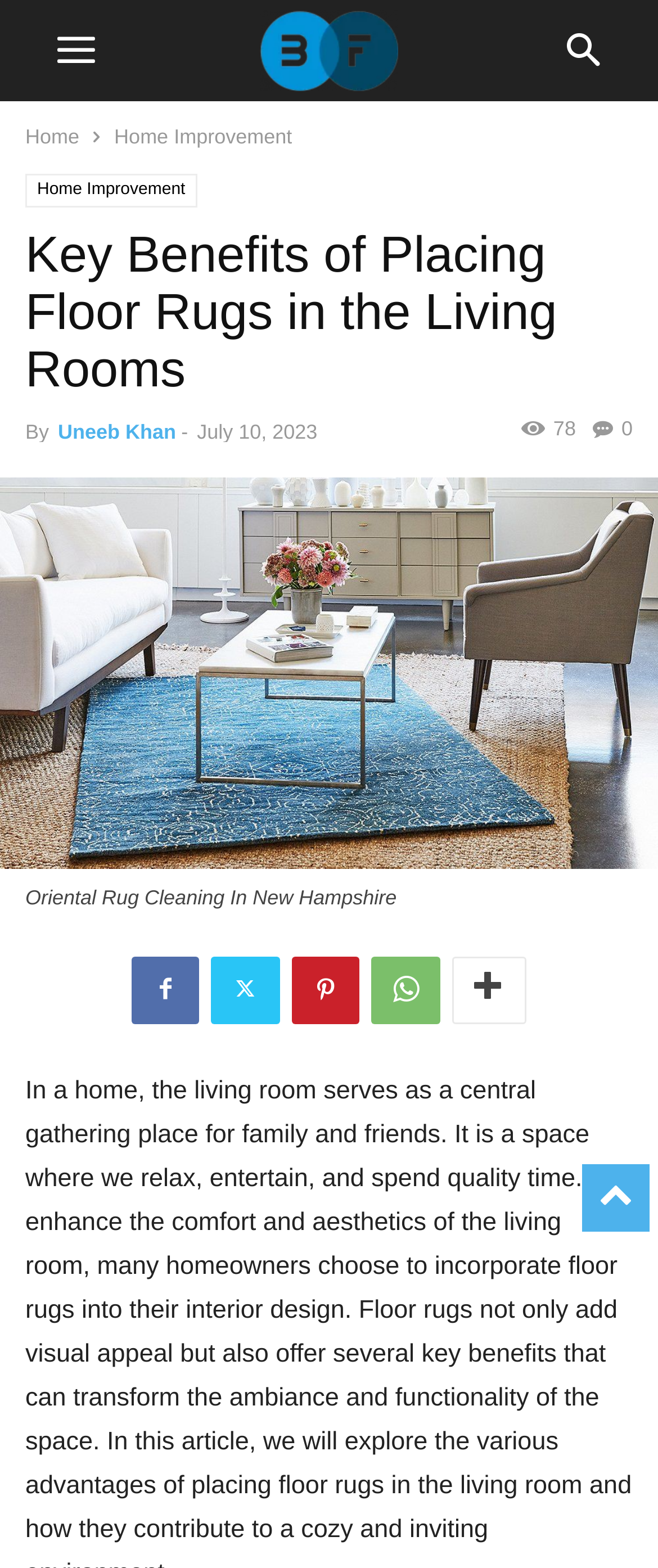Analyze and describe the webpage in a detailed narrative.

The webpage appears to be an article about the benefits of placing floor rugs in living rooms. At the top, there is a logo image of "Businessfig" centered horizontally. Below the logo, there are navigation links, including "Home" and "Home Improvement", which are aligned to the left.

The main content of the page is headed by a title "Key Benefits of Placing Floor Rugs in the Living Rooms" in a large font, which spans almost the entire width of the page. Below the title, there is a byline with the author's name "Uneeb Khan" and a publication date "July 10, 2023". To the right of the byline, there is a social media sharing icon and a counter showing 78 shares.

The main article is accompanied by a large image that takes up most of the page's width, with a link to "Oriental Rug Cleaning In New Hampshire" overlaid on top of it. Below the image, there is a figure caption.

At the bottom of the page, there are five social media links, each represented by an icon, aligned horizontally and centered on the page.